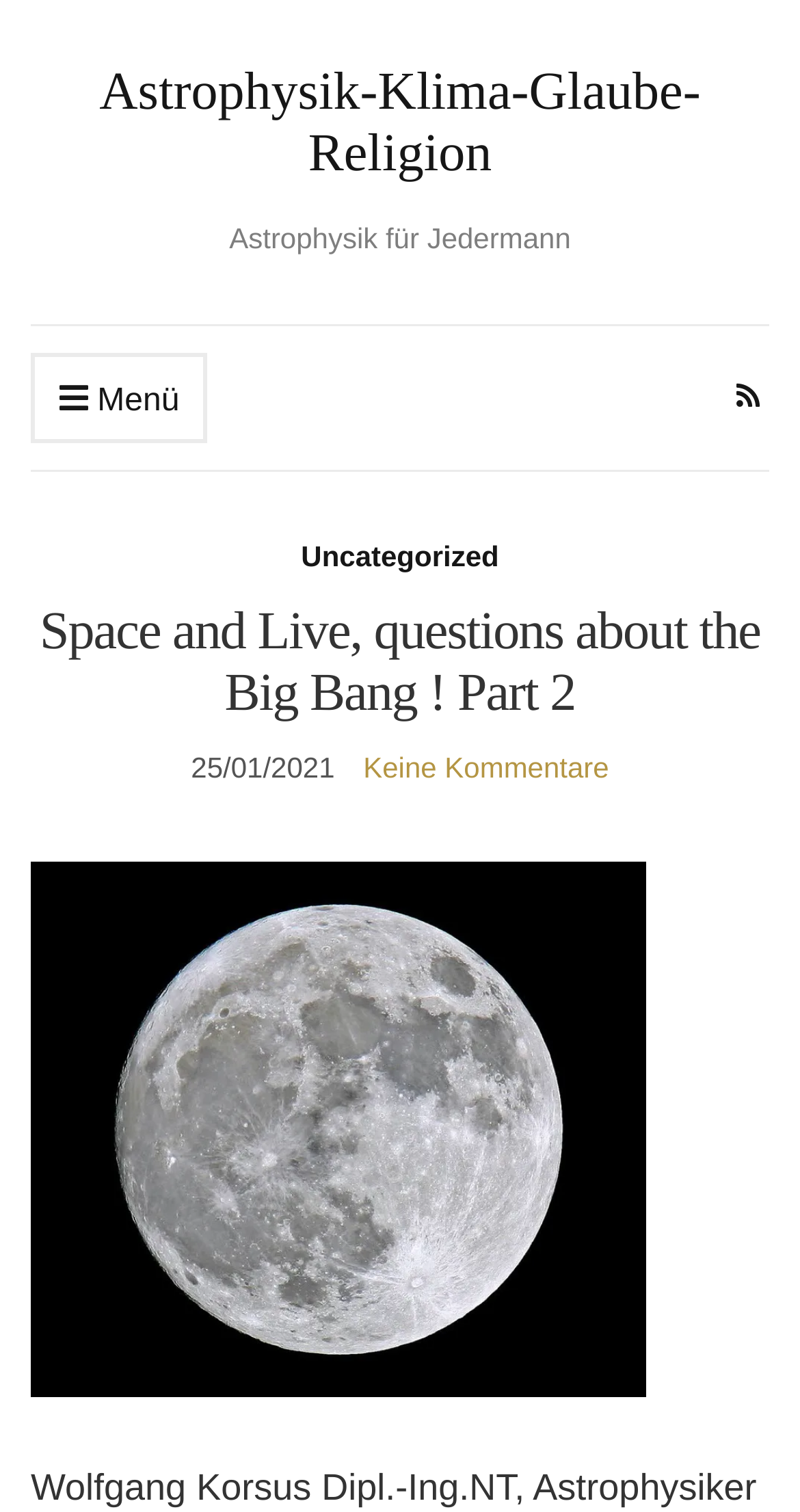How many comments does the post have?
Please analyze the image and answer the question with as much detail as possible.

I found the link 'Keine Kommentare' below the post, which means that the post has no comments.